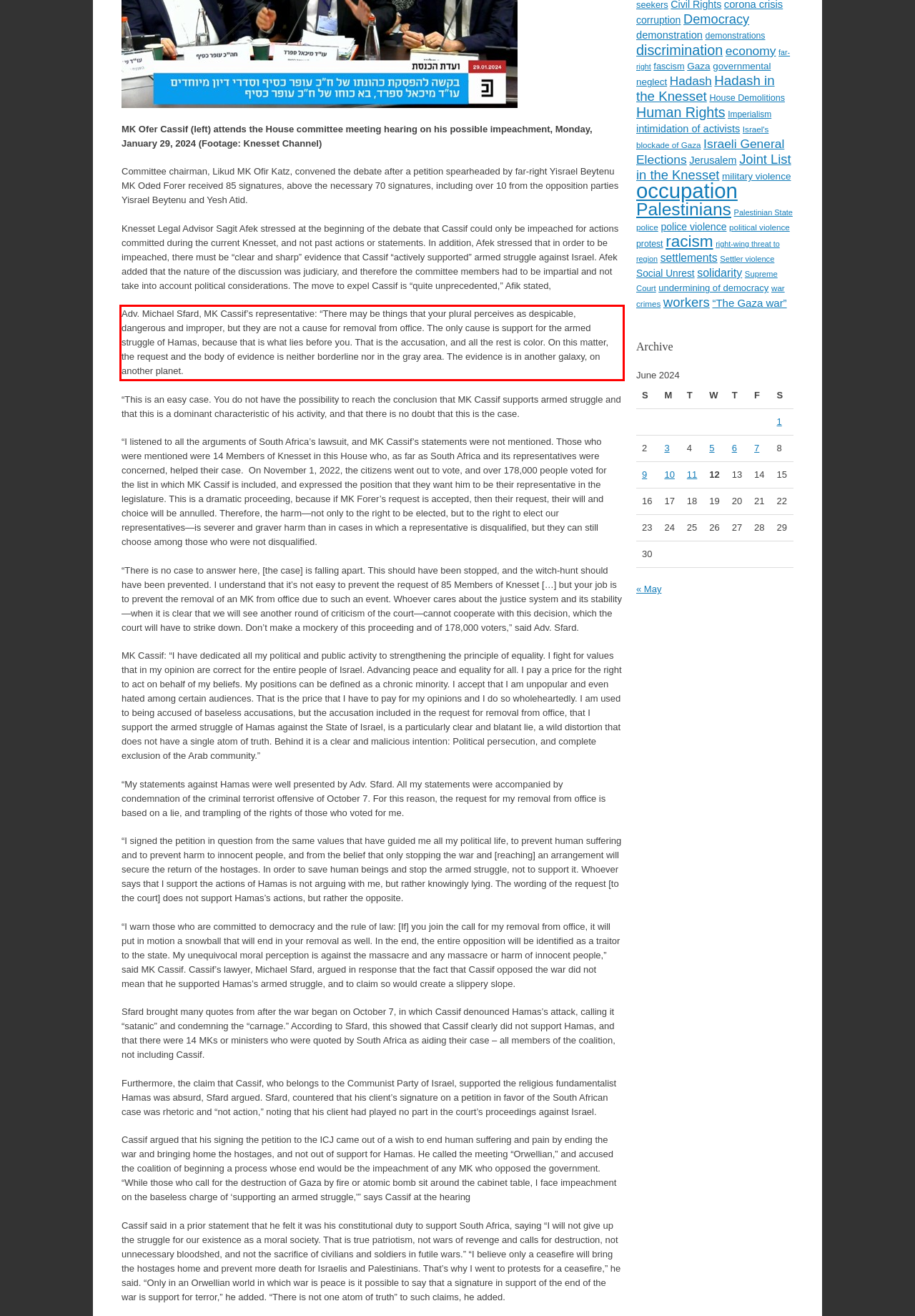Please identify and extract the text from the UI element that is surrounded by a red bounding box in the provided webpage screenshot.

Adv. Michael Sfard, MK Cassif’s representative: “There may be things that your plural perceives as despicable, dangerous and improper, but they are not a cause for removal from office. The only cause is support for the armed struggle of Hamas, because that is what lies before you. That is the accusation, and all the rest is color. On this matter, the request and the body of evidence is neither borderline nor in the gray area. The evidence is in another galaxy, on another planet.